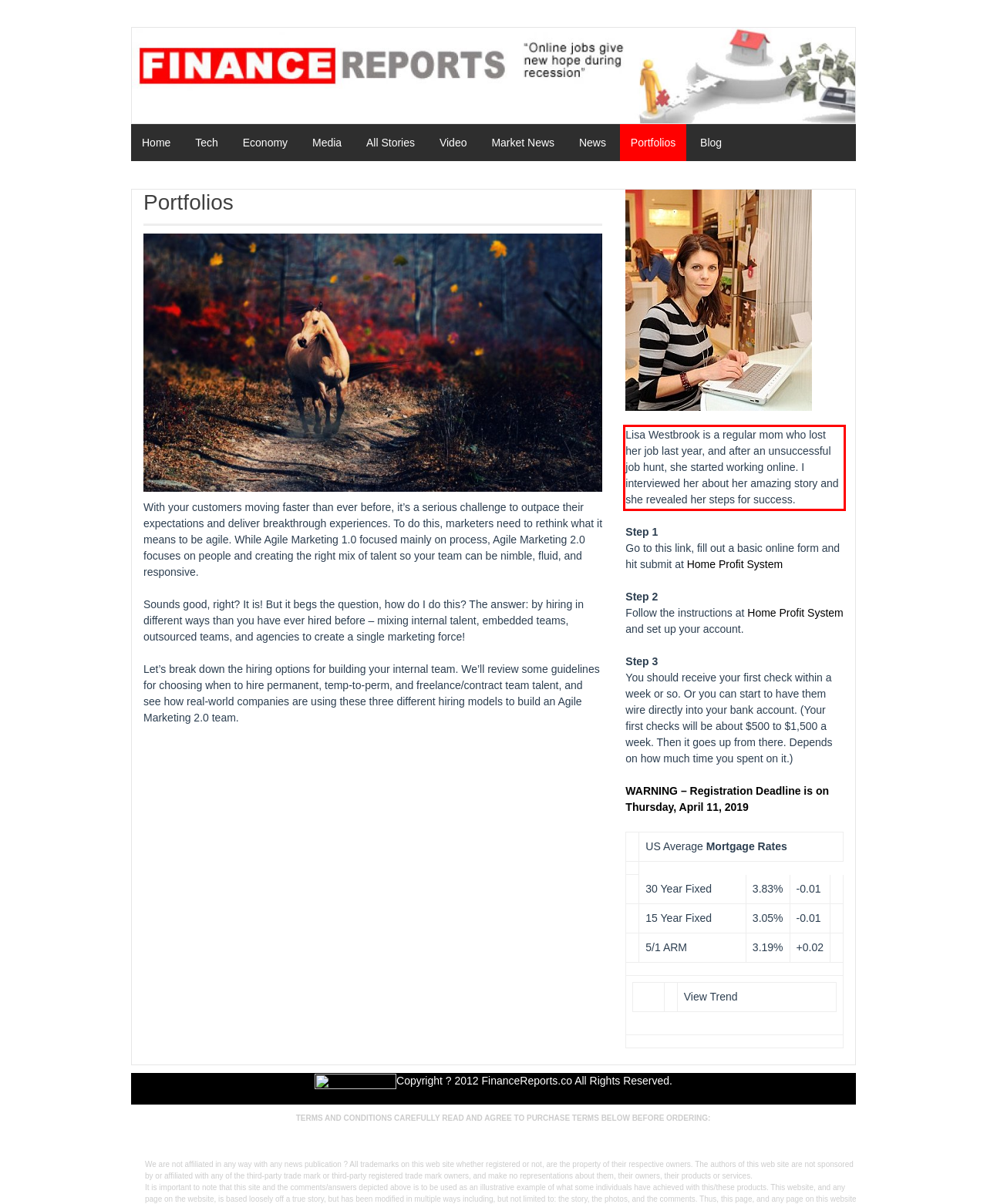Using OCR, extract the text content found within the red bounding box in the given webpage screenshot.

Lisa Westbrook is a regular mom who lost her job last year, and after an unsuccessful job hunt, she started working online. I interviewed her about her amazing story and she revealed her steps for success.